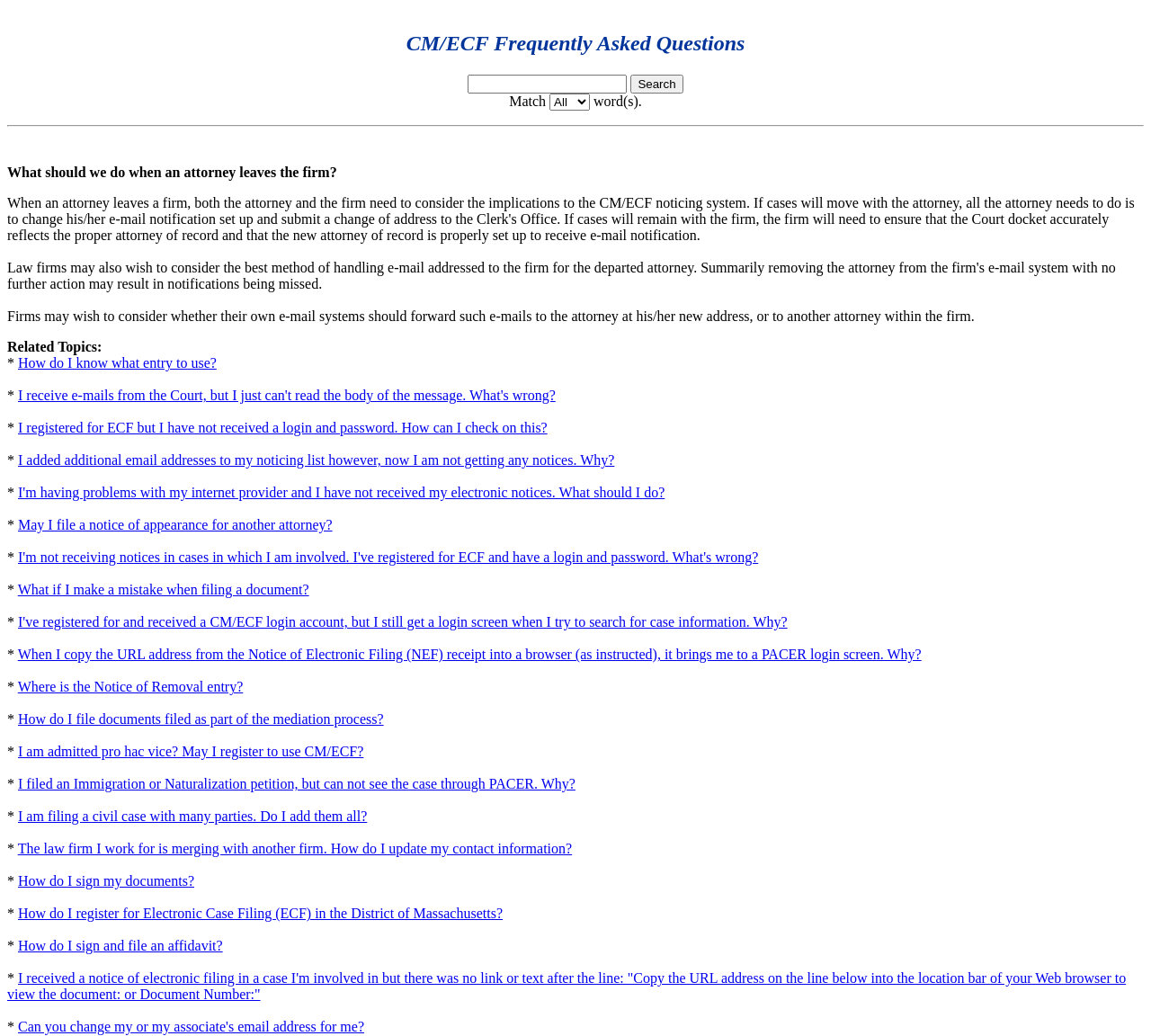Please reply to the following question using a single word or phrase: 
What should firms do when an attorney leaves?

Forward emails or reassign